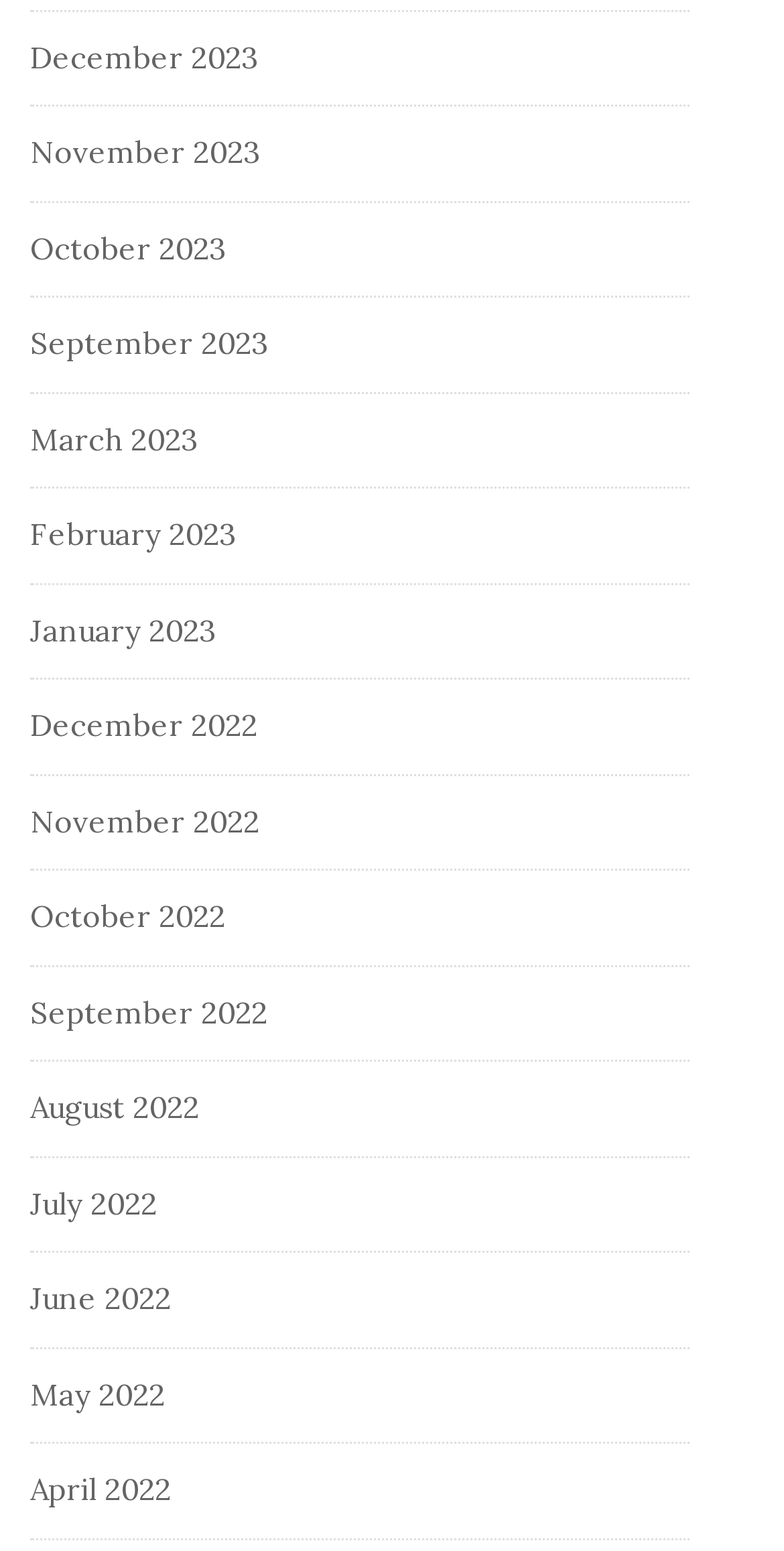Are the links listed in chronological order?
Using the image, answer in one word or phrase.

Yes